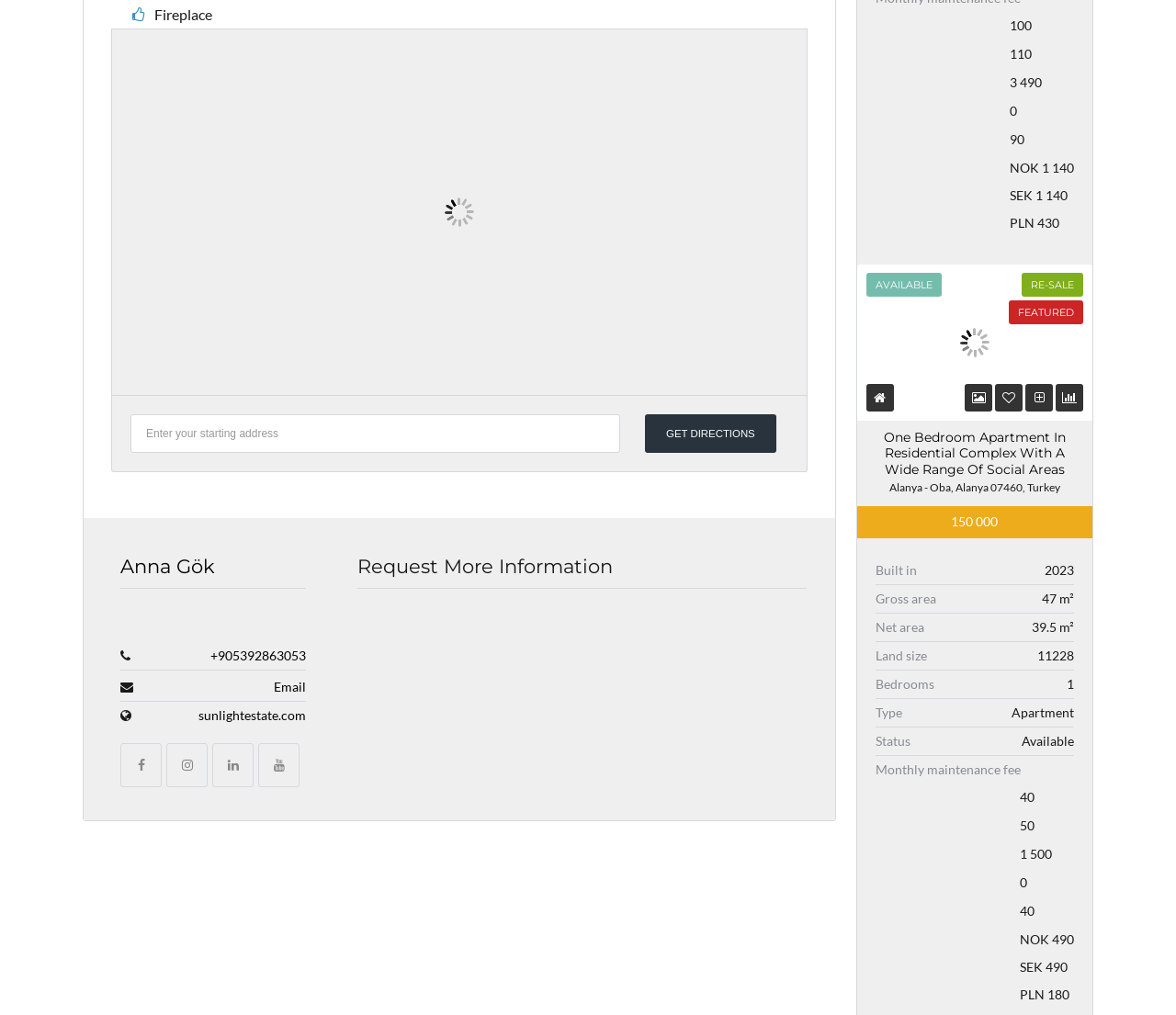What is the name of the person on the webpage?
Provide a well-explained and detailed answer to the question.

The name 'Anna Gök' is mentioned in the heading element with bounding box coordinates [0.102, 0.547, 0.26, 0.58], which suggests that it is the name of the person associated with the webpage.